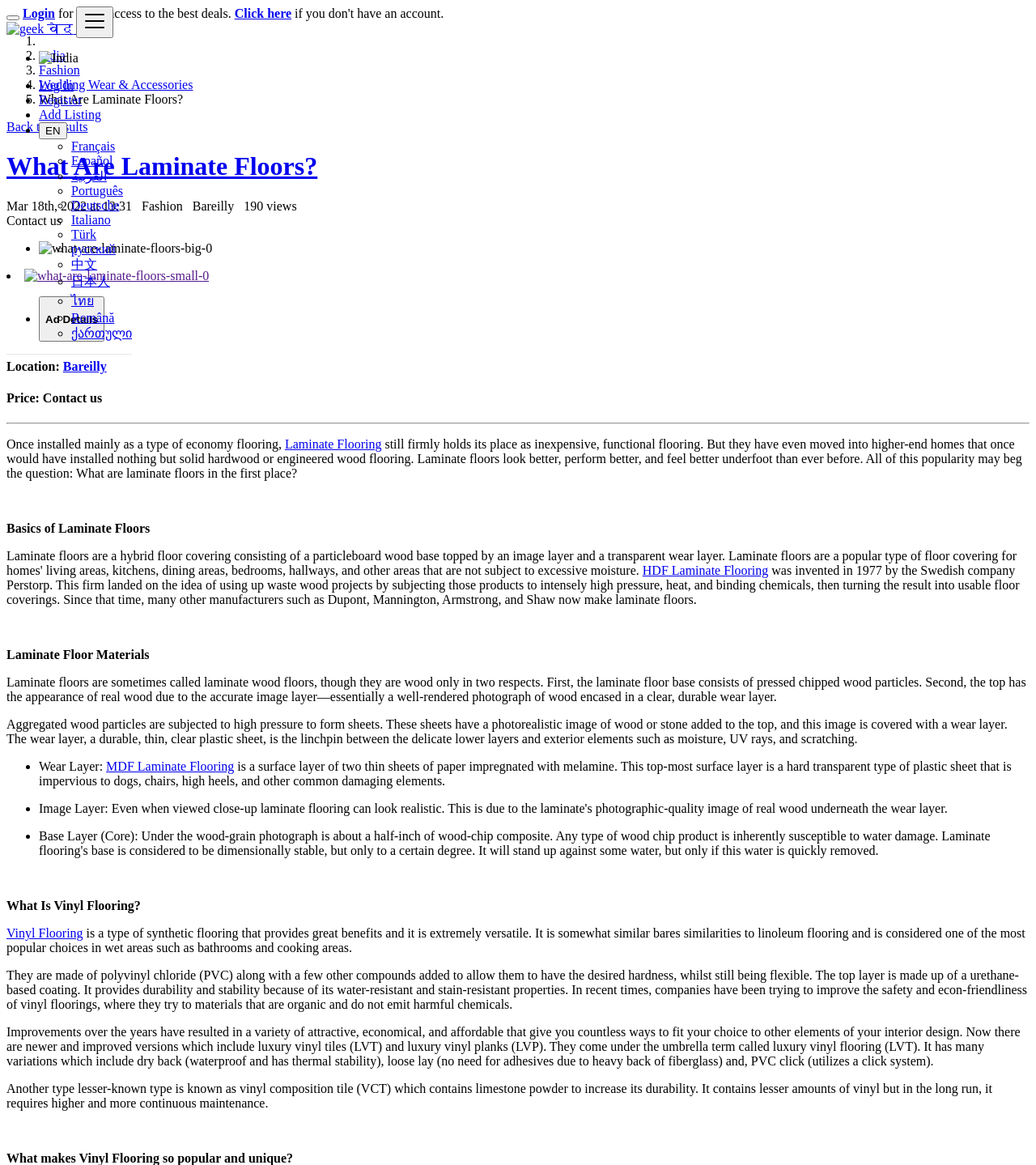Give a detailed account of the webpage's layout and content.

This webpage appears to be an article about laminate floors, with a focus on their history, materials, and characteristics. At the top of the page, there is a navigation menu with links to "Log In", "Register", and "Add Listing", as well as a language selection menu with options for English, French, Spanish, and several other languages.

Below the navigation menu, there is a breadcrumb trail showing the path "India > Fashion > Wedding Wear & Accessories > What Are Laminate Floors?". To the right of the breadcrumb trail, there is a button labeled "EN" that expands to reveal a menu of language options.

The main content of the page is divided into sections, with headings such as "What Are Laminate Floors?", "Ad Details", "Location: Bareilly", and "Price: Contact us". The article text is interspersed with images, including a large image at the top of the page and several smaller images throughout the article.

The article discusses the history of laminate floors, including their invention in 1977 by the Swedish company Perstorp. It also explains the materials used to make laminate floors, including pressed wood particles and a photorealistic image layer. The article goes on to describe the wear layer, which is a durable, thin, clear plastic sheet that protects the floor from damage.

Throughout the article, there are links to related topics, such as "Laminate Flooring", "HDF Laminate Flooring", and "MDF Laminate Flooring". There are also several lists, including a list of characteristics of laminate floors and a list of benefits.

At the bottom of the page, there is a section with a heading "What Is Vinyl Flooring?", which appears to be a separate topic from the main article.